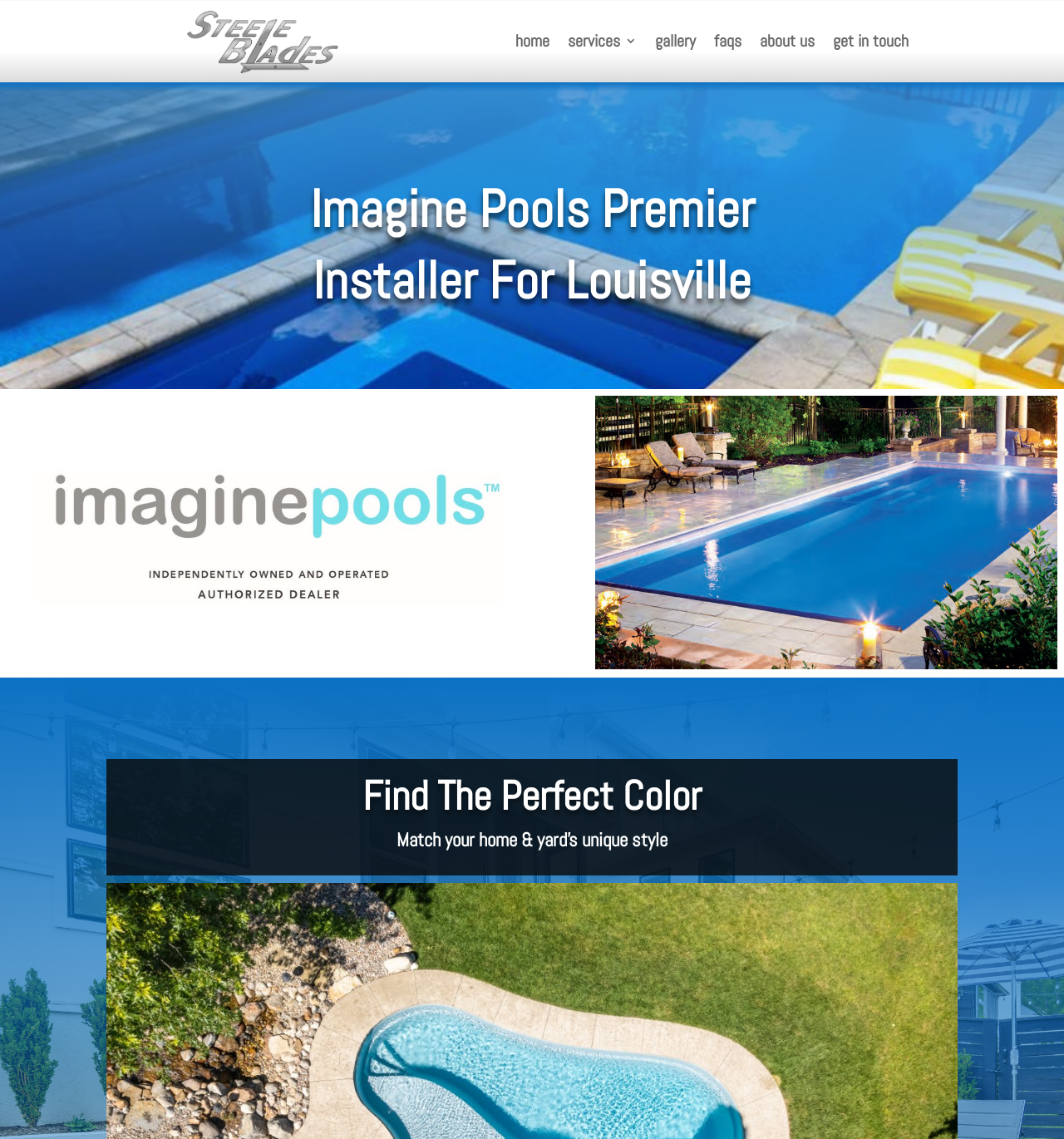Create a detailed summary of all the visual and textual information on the webpage.

The webpage is about Imagine Pools and Steele Blades, with a prominent image of "Steele Blades Louisville KY - Copy" located near the top left corner of the page. 

Below the image, there is a row of navigation links, including "home", "services 3", "gallery", "faqs", "about us", and "get in touch", which are evenly spaced and aligned horizontally across the page.

To the right of the image, there are two headings, "Imagine Pools Premier" and "Installer For Louisville", stacked vertically and taking up a significant portion of the page's width.

Further down the page, there is an image of "Imagine Pools Logo Authorized Dealer" located near the top left of the lower half of the page. 

Below the logo image, there are two more headings, "Find The Perfect Color" and "Match your home & yard’s unique style", which are stacked vertically and take up a significant portion of the page's width.